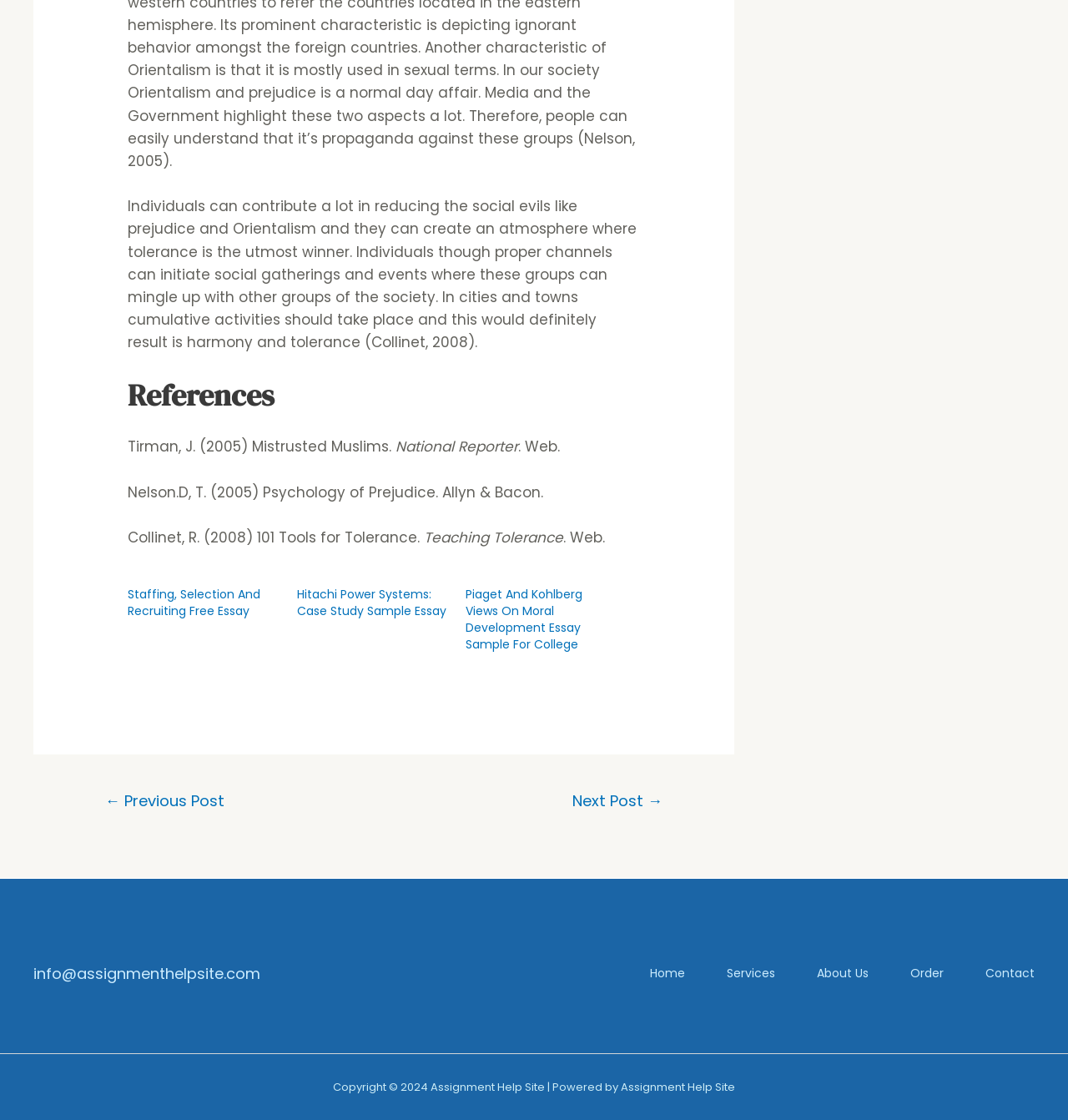Pinpoint the bounding box coordinates of the clickable area necessary to execute the following instruction: "go to previous post". The coordinates should be given as four float numbers between 0 and 1, namely [left, top, right, bottom].

[0.077, 0.7, 0.231, 0.732]